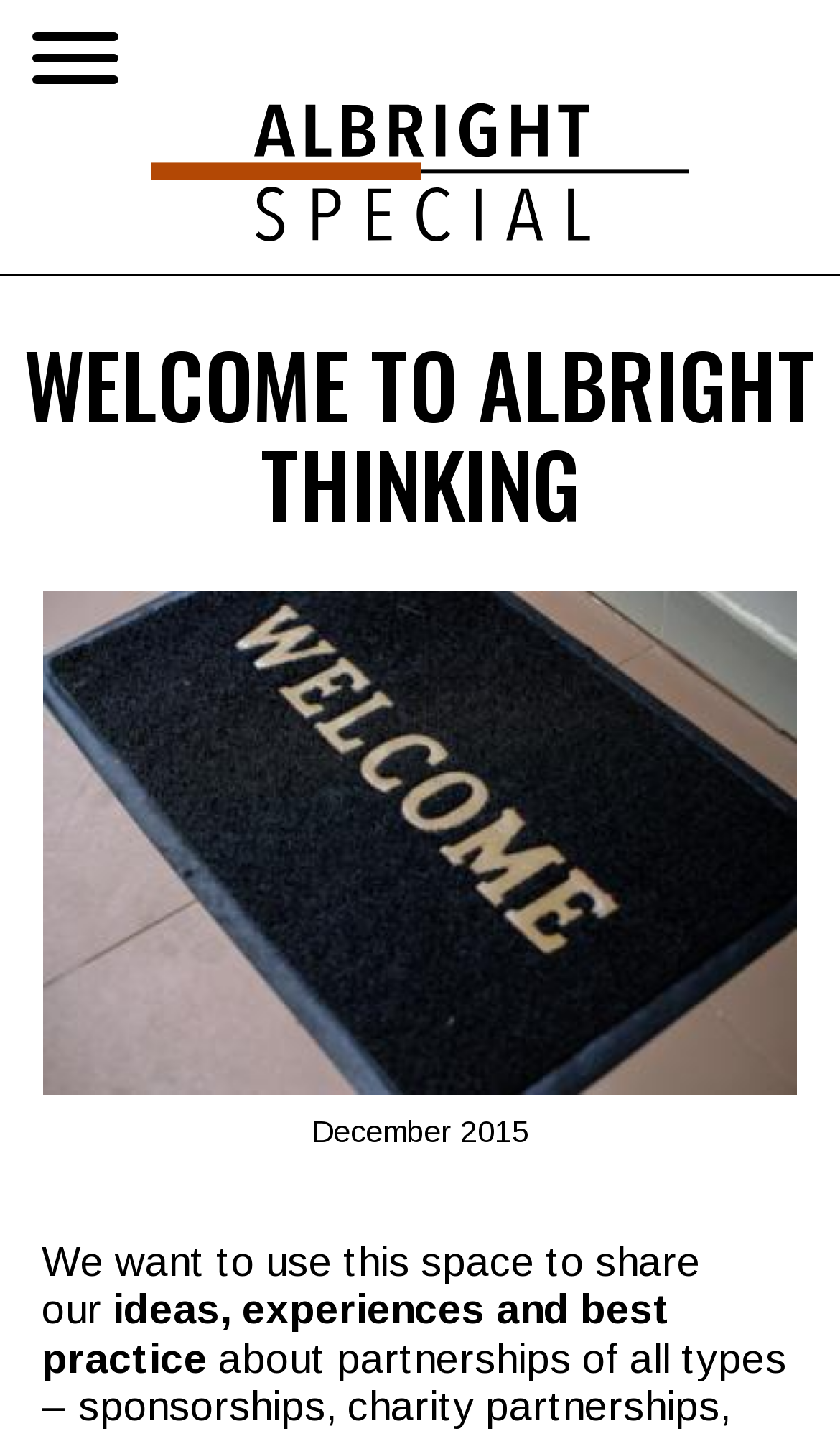Identify the main heading of the webpage and provide its text content.

WELCOME TO ALBRIGHT THINKING